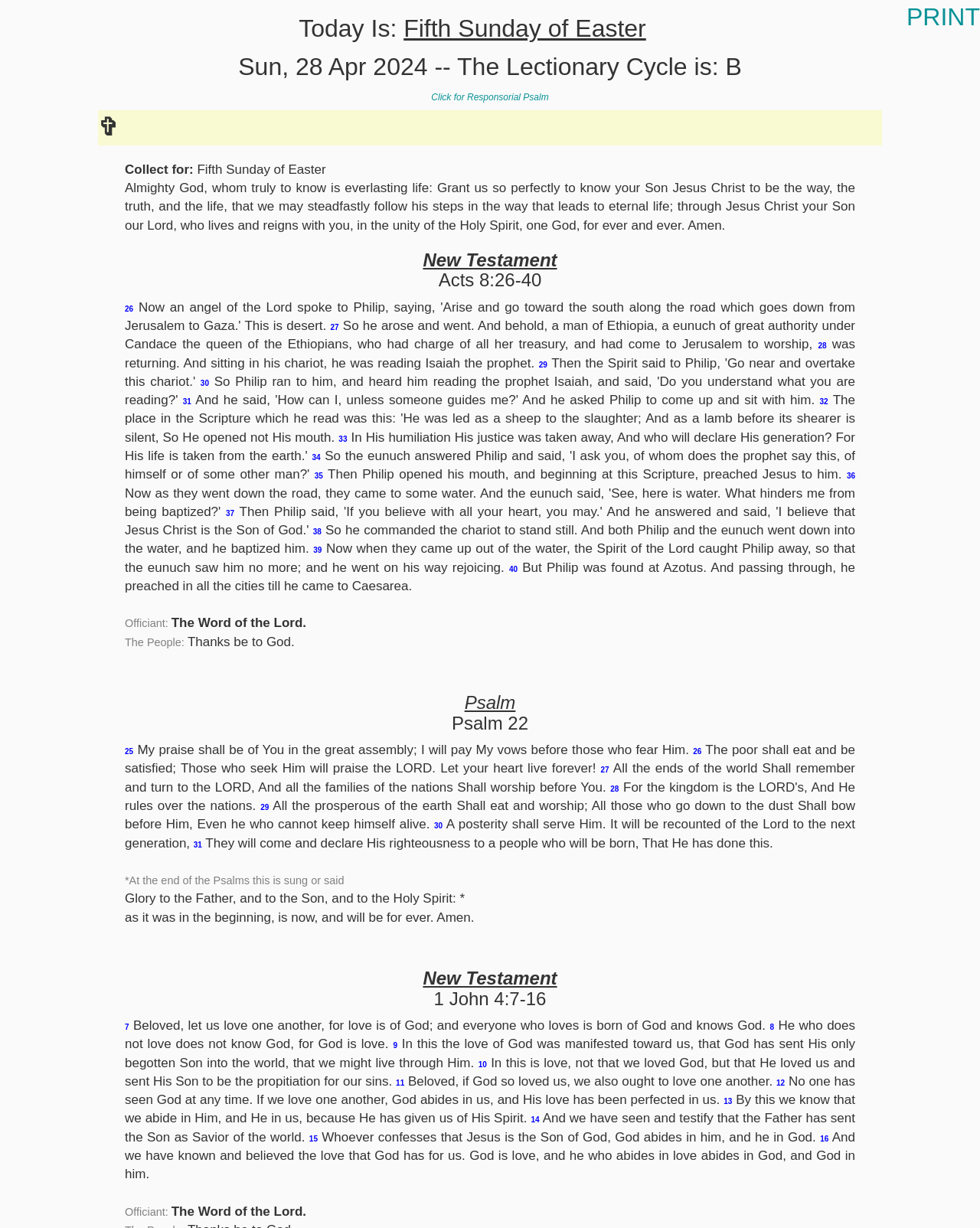Write an elaborate caption that captures the essence of the webpage.

This webpage is a lectionary calendar that allows users to find readings for any date and year. At the top of the page, there is a link to "PRINT" on the right side. Below that, there is a heading that displays the current date, "Today Is: Fifth Sunday of Easter", along with a brief description of the lectionary cycle, "The Lectionary Cycle is: B".

The main content of the page is divided into sections, each containing a specific reading or passage. The first section is a responsorial psalm, which can be accessed by clicking on the link "Click for Responsorial Psalm". This section is further divided into columns, with the left column containing the psalm number and the right column containing the psalm text.

Below the responsorial psalm section, there are three main readings: New Testament Acts 8:26-40, Psalm 22, and New Testament 1 John 4:7-16. Each reading is presented in a similar format, with the reading title and text displayed in a hierarchical structure. The reading text is broken down into individual verses, each with its own line and indentation.

Throughout the page, there are also headings and static text elements that provide additional context and information, such as "Officiant:" and "The Word of the Lord." These elements are scattered throughout the page, often separating the different readings and sections.

Overall, the webpage is densely packed with text, but the use of headings, indentation, and clear formatting makes it easy to navigate and understand the different readings and sections.